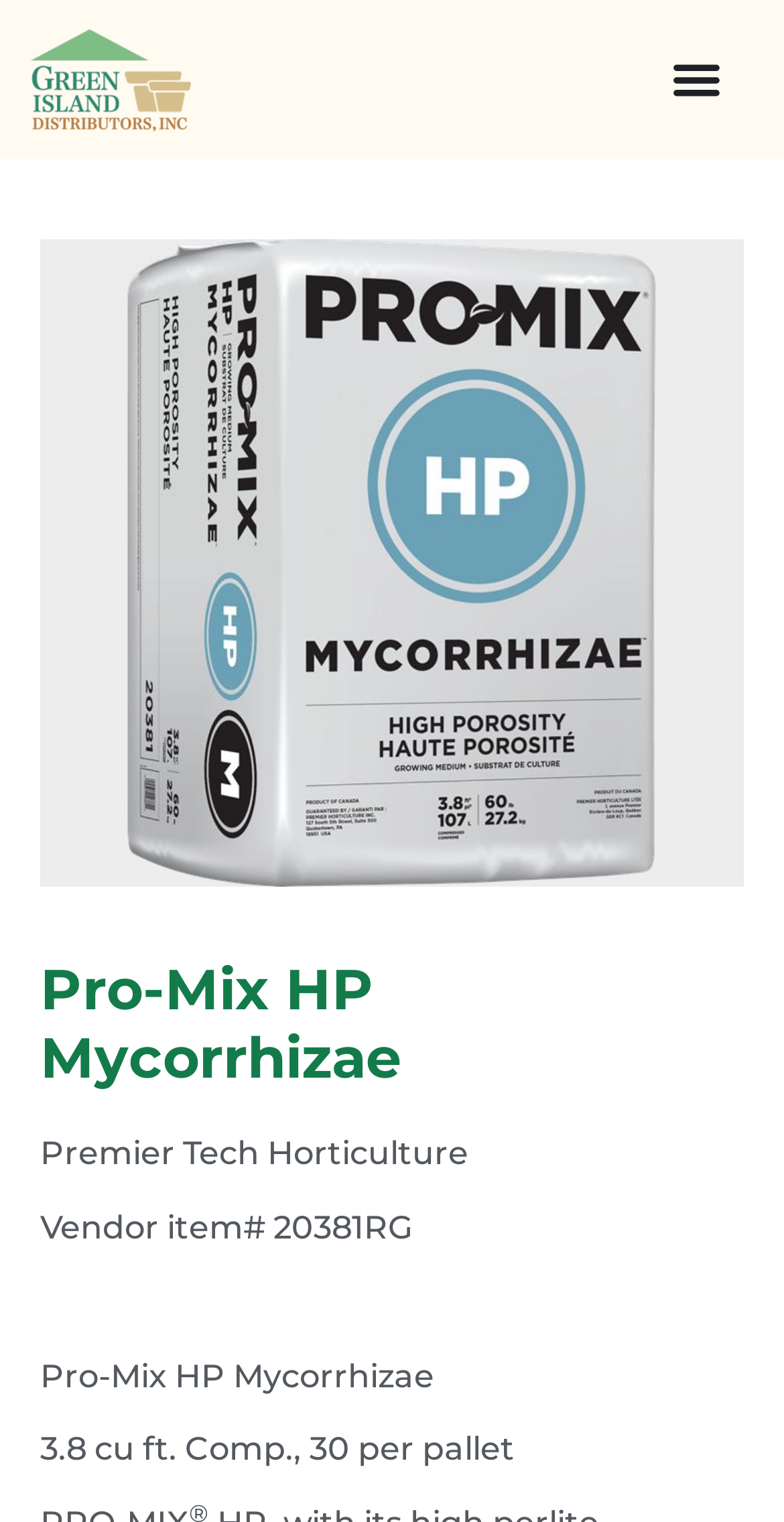What is the product name?
Refer to the screenshot and answer in one word or phrase.

Pro-Mix HP Mycorrhizae